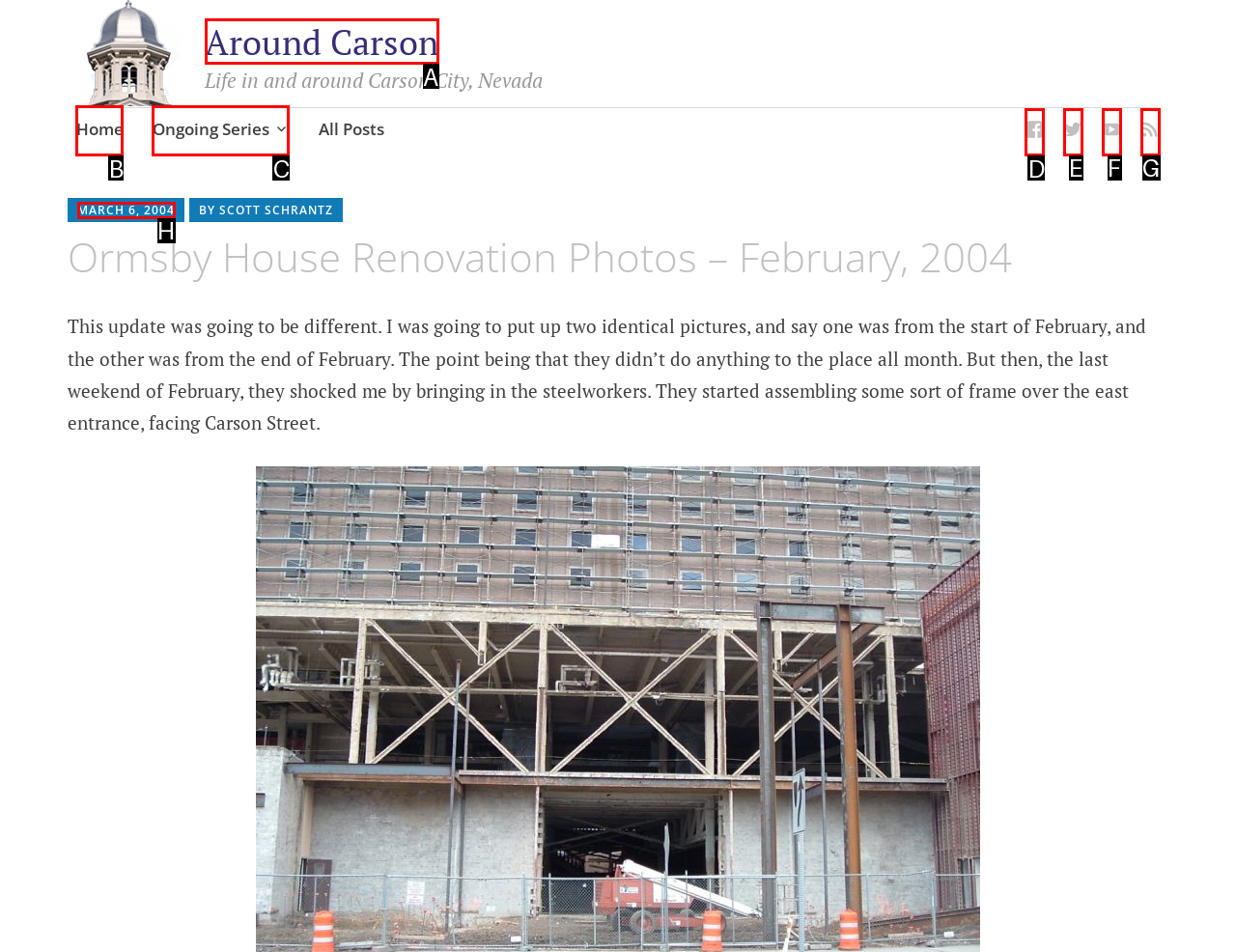Tell me which letter I should select to achieve the following goal: Visit 'Facebook' page
Answer with the corresponding letter from the provided options directly.

D